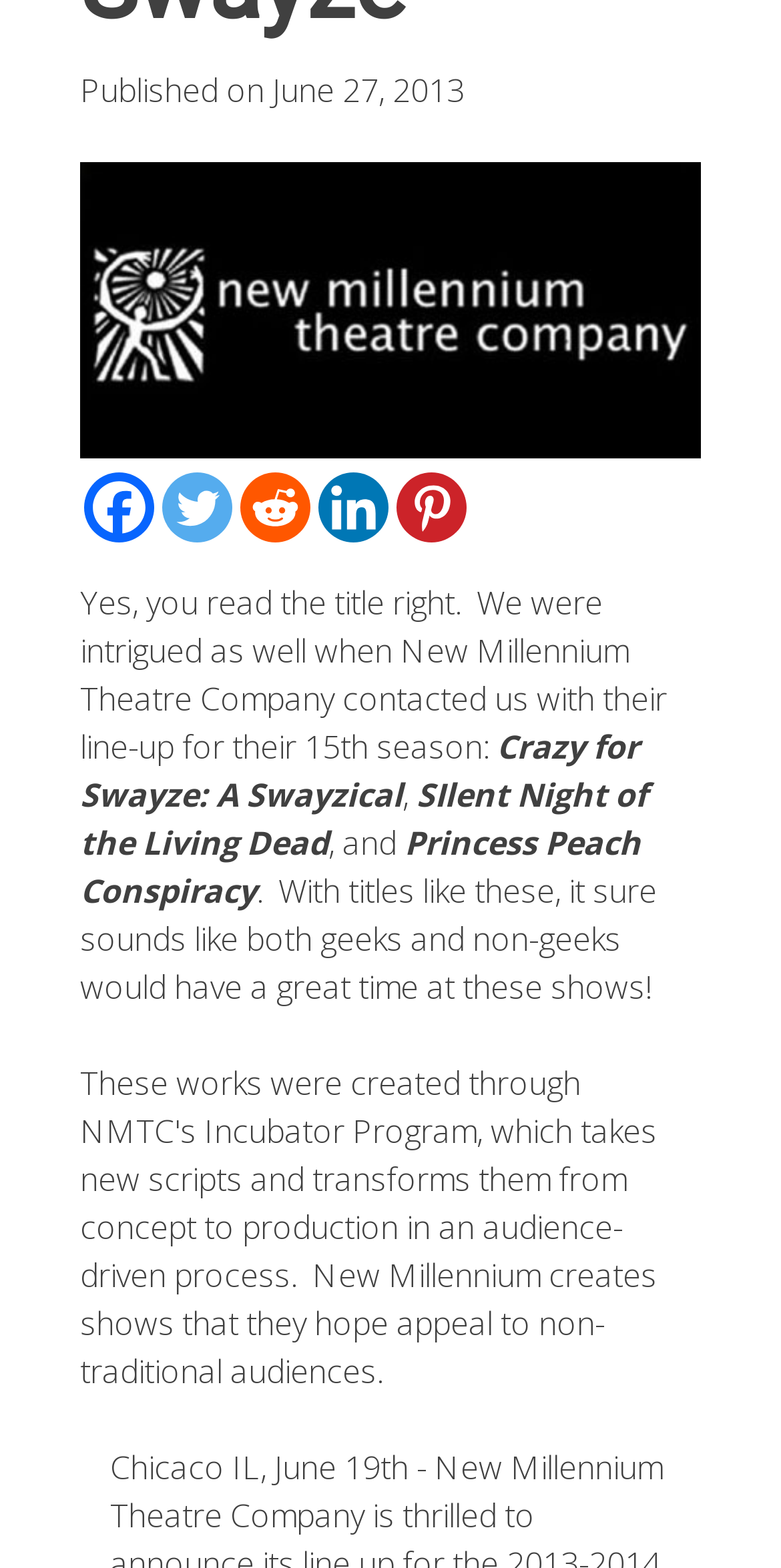Using the description: "Contact", identify the bounding box of the corresponding UI element in the screenshot.

None